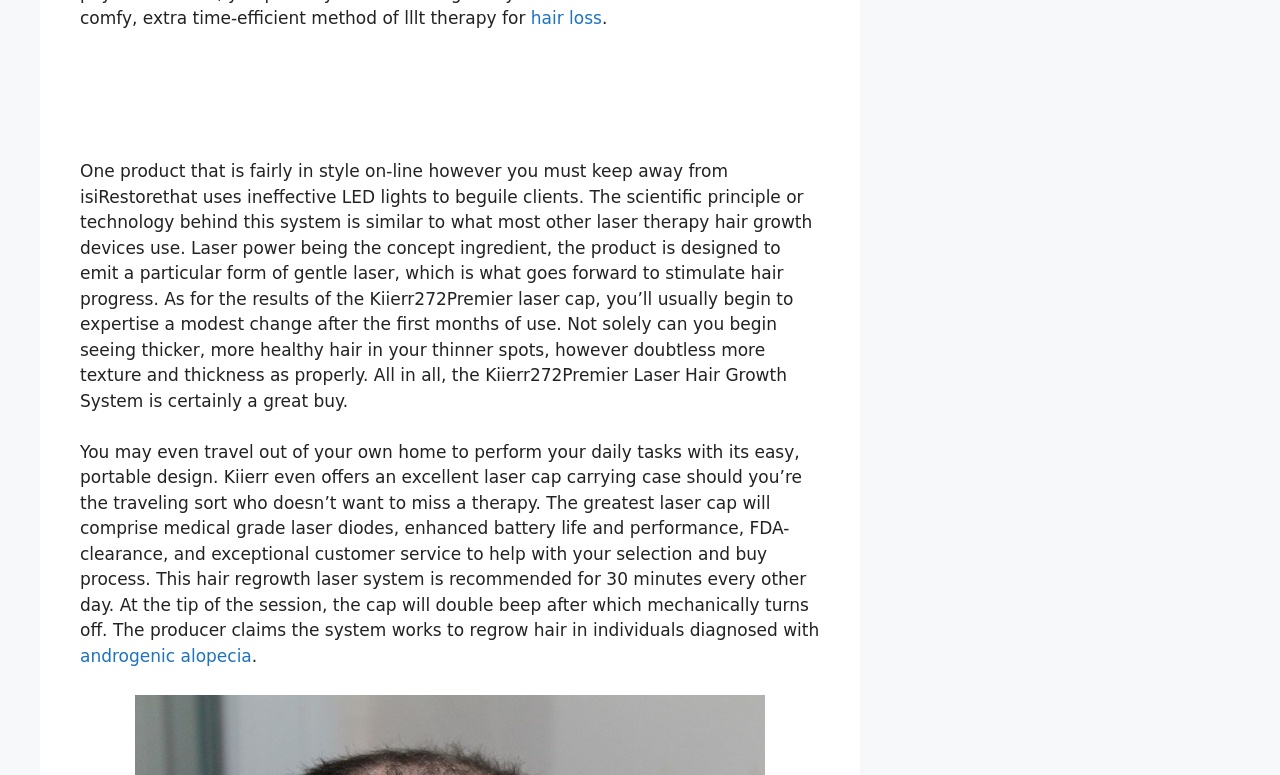Locate the bounding box of the UI element described in the following text: "androgenic alopecia".

[0.062, 0.833, 0.197, 0.859]